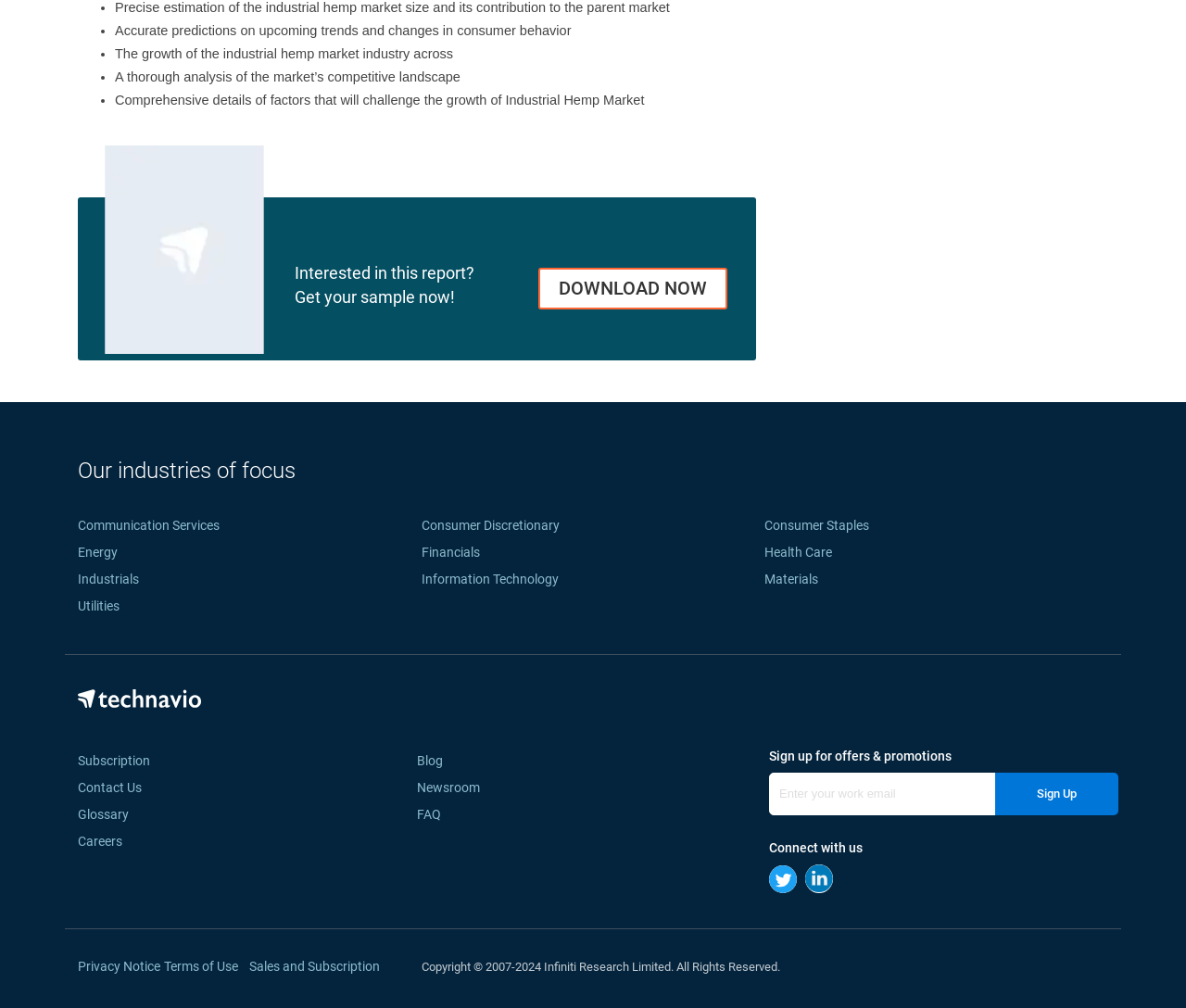Please specify the bounding box coordinates of the clickable section necessary to execute the following command: "Download the report".

[0.454, 0.266, 0.614, 0.307]